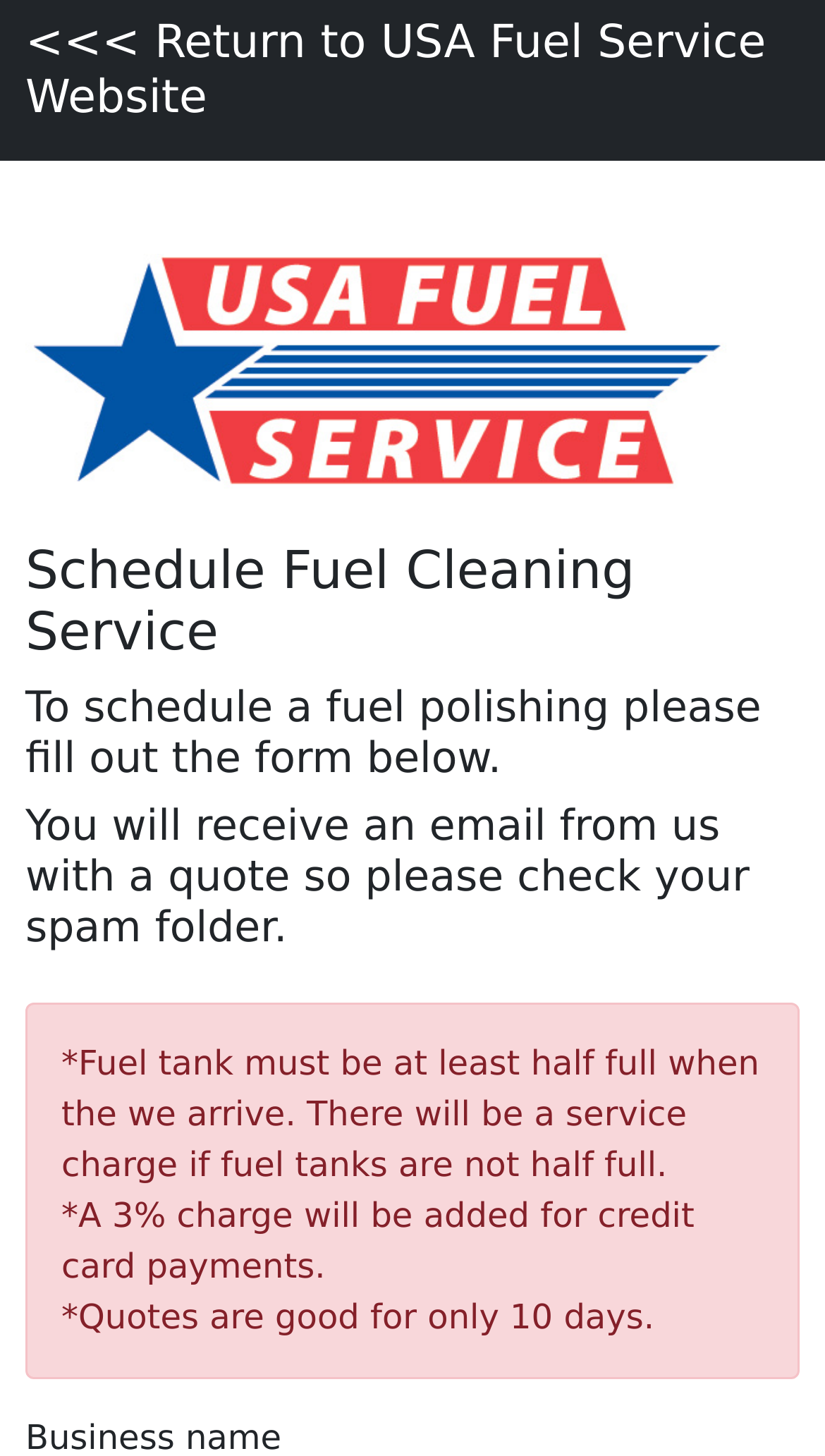Detail the features and information presented on the webpage.

The webpage is focused on scheduling a fuel cleaning service. At the top left, there is a link to return to the USA Fuel Service Website, accompanied by an image. Below this link, there are three headings that provide instructions on how to schedule the service. The first heading reads "Schedule Fuel Cleaning Service", followed by "To schedule a fuel polishing please fill out the form below." The third heading warns users to check their spam folder for a quote email from the company.

Below these headings, there is an alert section that contains three static text elements with important notes. The first note states that the fuel tank must be at least half full when the service team arrives, and there will be a service charge if the tank is not half full. The second note informs users that a 3% charge will be added for credit card payments. The third note mentions that quotes are only valid for 10 days.